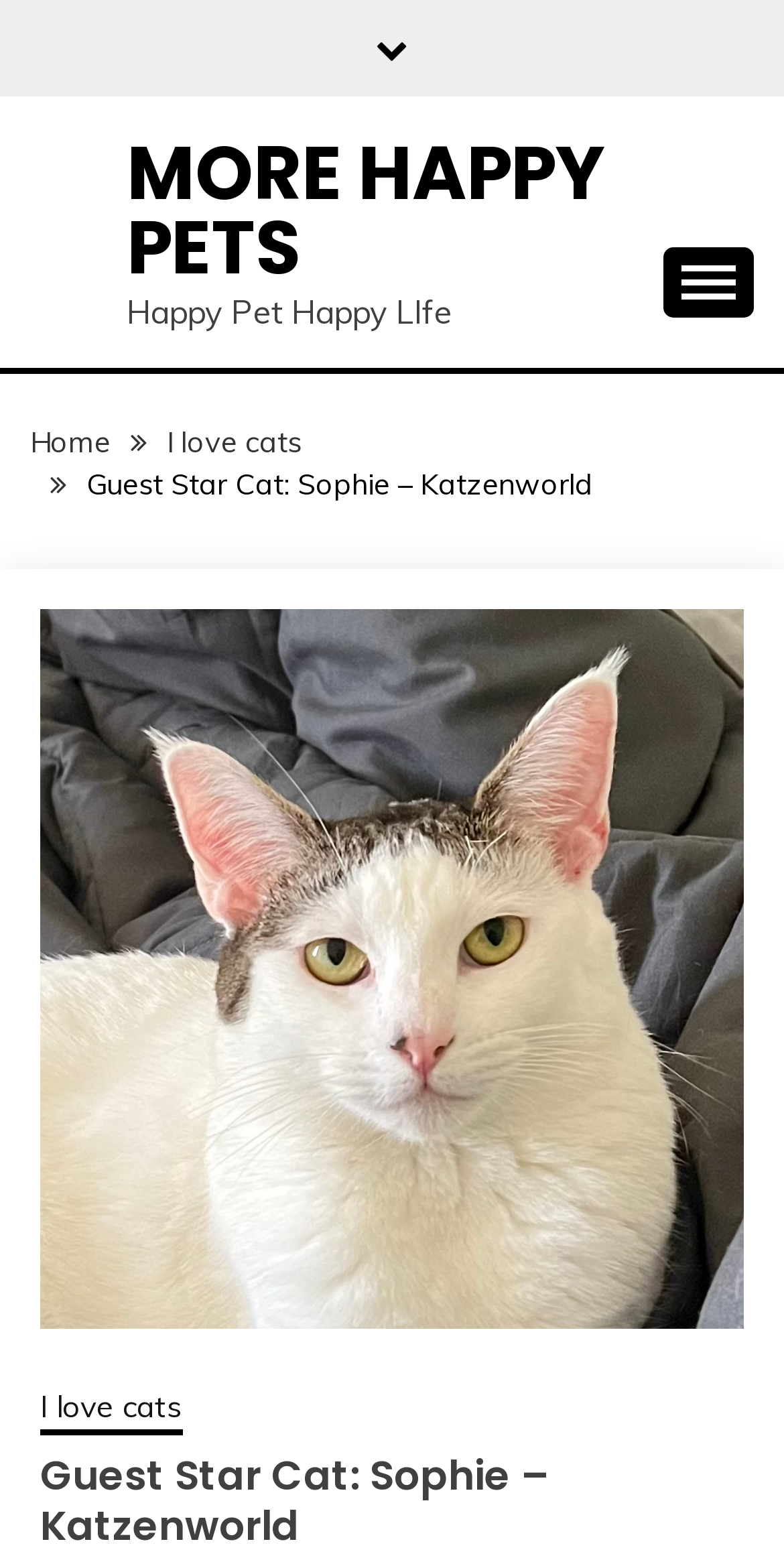Determine the bounding box for the UI element as described: "parent_node: By title="Jaya Reddy"". The coordinates should be represented as four float numbers between 0 and 1, formatted as [left, top, right, bottom].

None